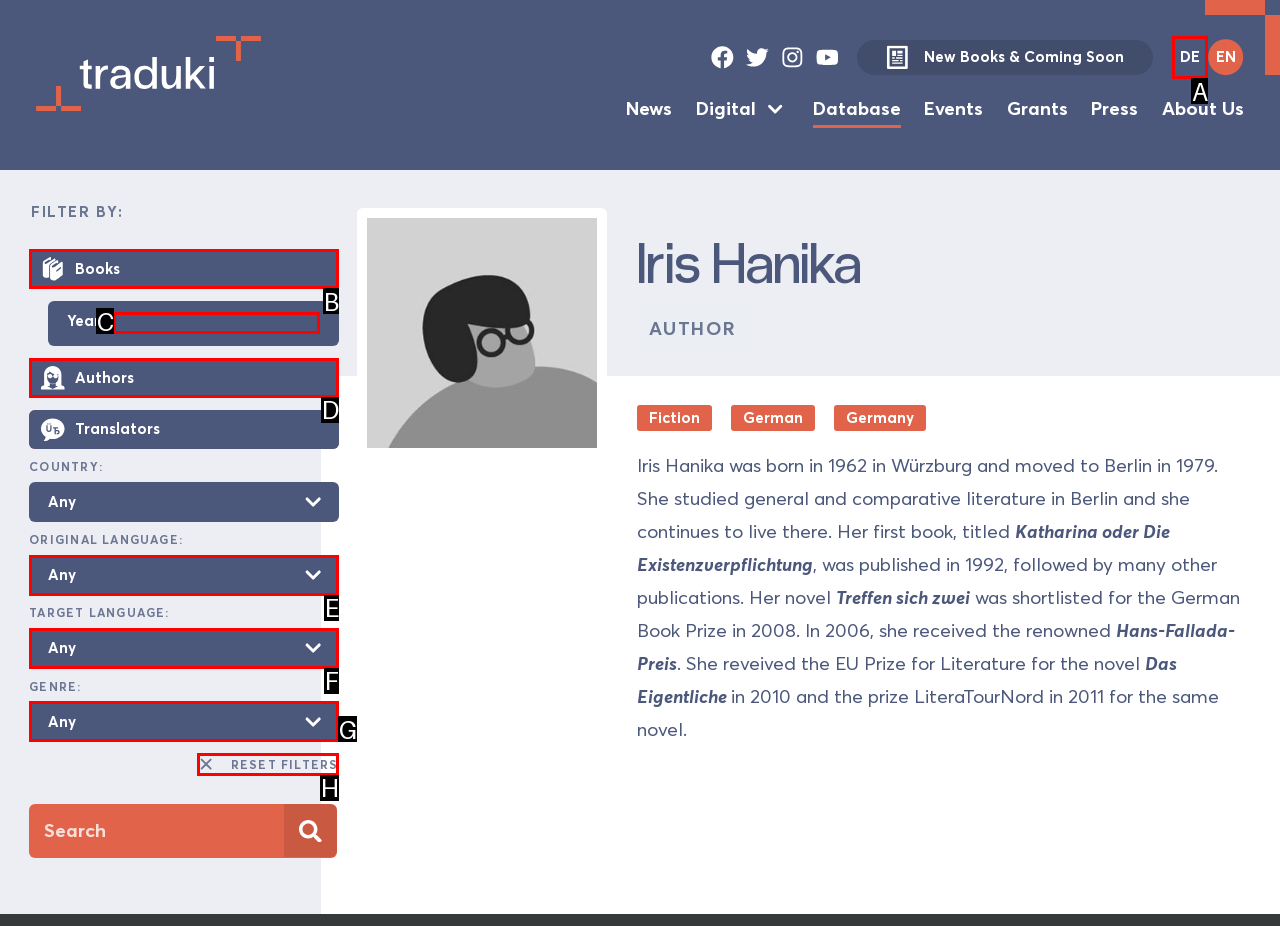Given the description: parent_node: Authors name="authors", identify the HTML element that corresponds to it. Respond with the letter of the correct option.

D